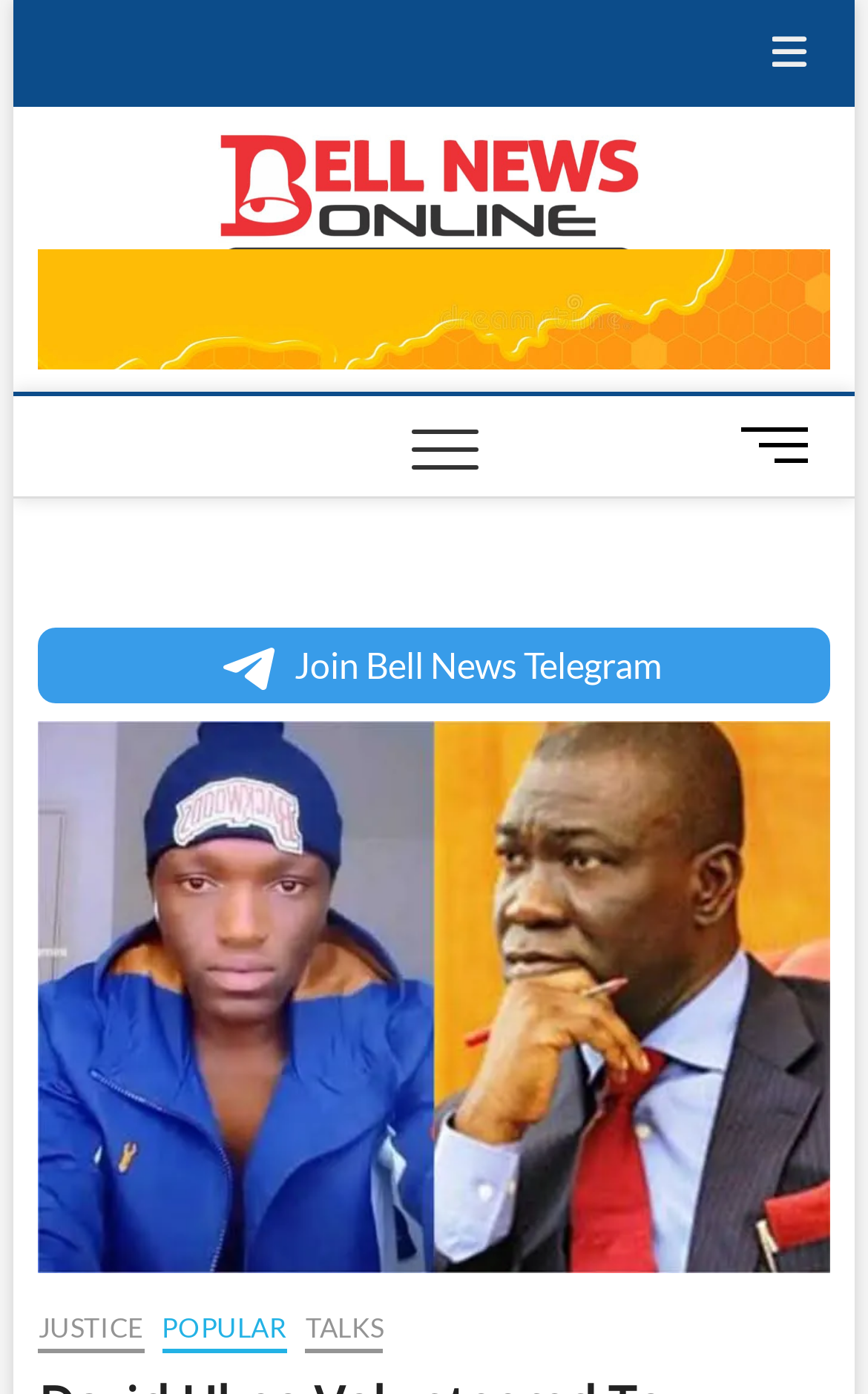Identify the bounding box coordinates of the element to click to follow this instruction: 'Expand the main menu'. Ensure the coordinates are four float values between 0 and 1, provided as [left, top, right, bottom].

[0.474, 0.292, 0.551, 0.356]